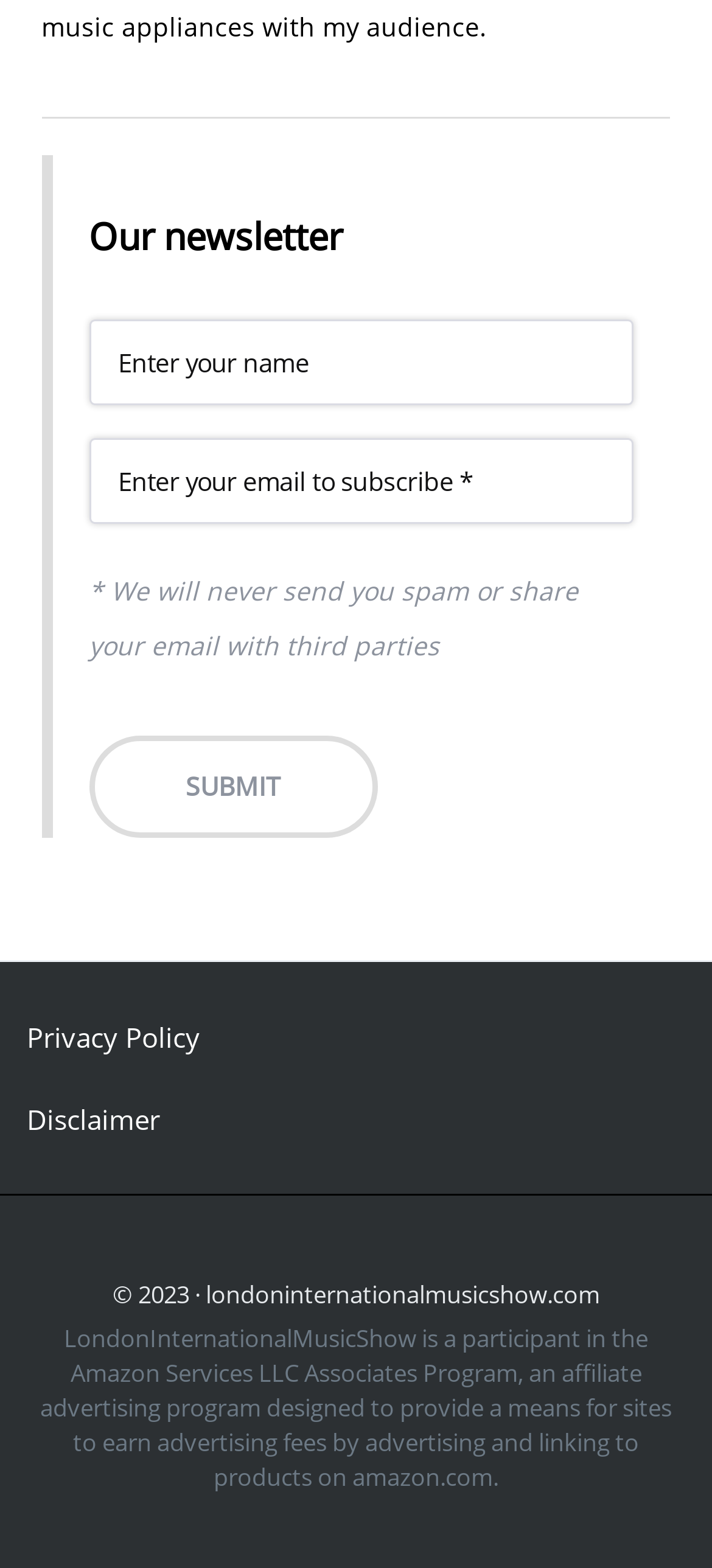From the element description name="text" placeholder="Enter your name", predict the bounding box coordinates of the UI element. The coordinates must be specified in the format (top-left x, top-left y, bottom-right x, bottom-right y) and should be within the 0 to 1 range.

[0.125, 0.204, 0.891, 0.258]